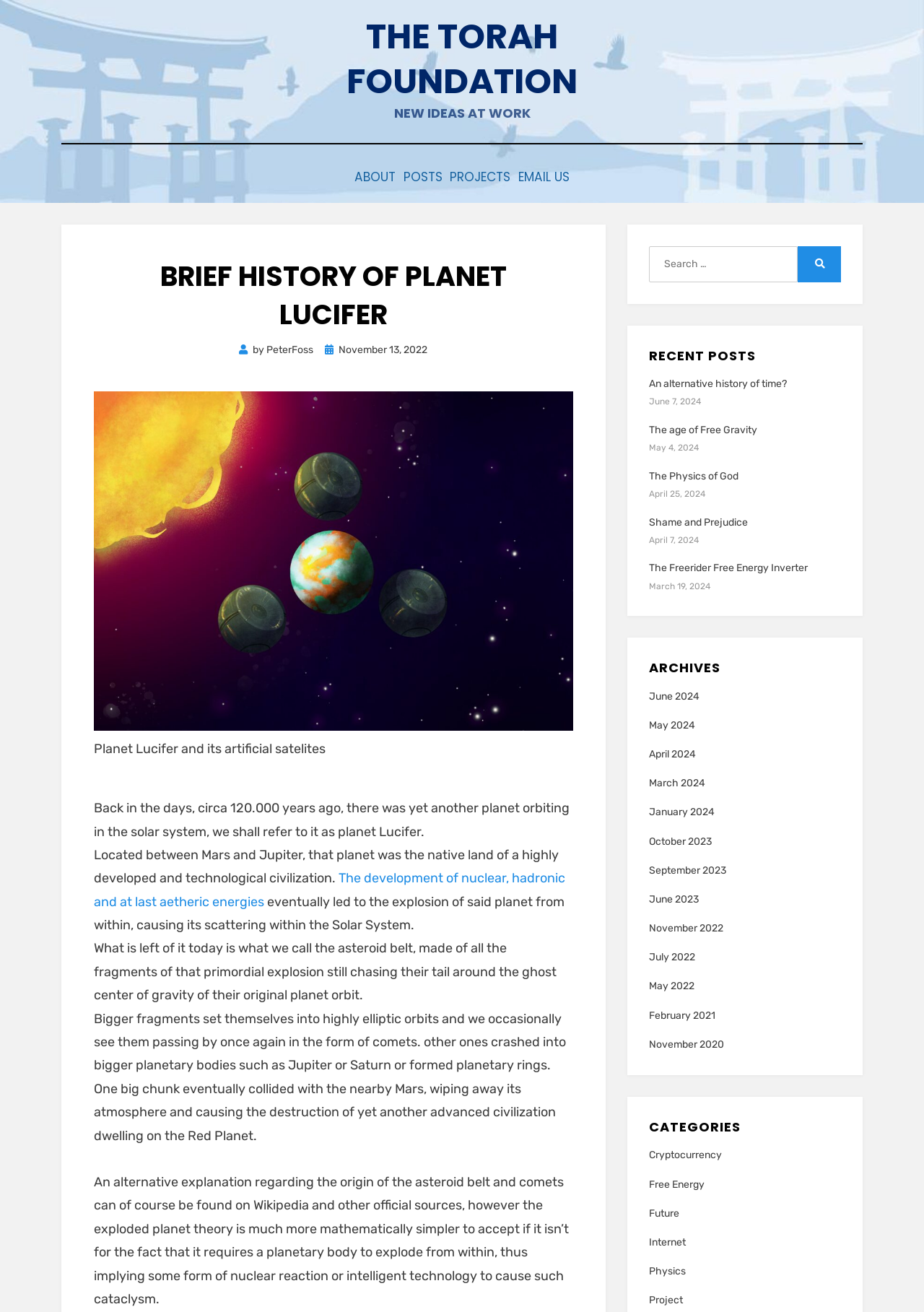What is the name of the planet mentioned in the article?
Based on the image content, provide your answer in one word or a short phrase.

Lucifer